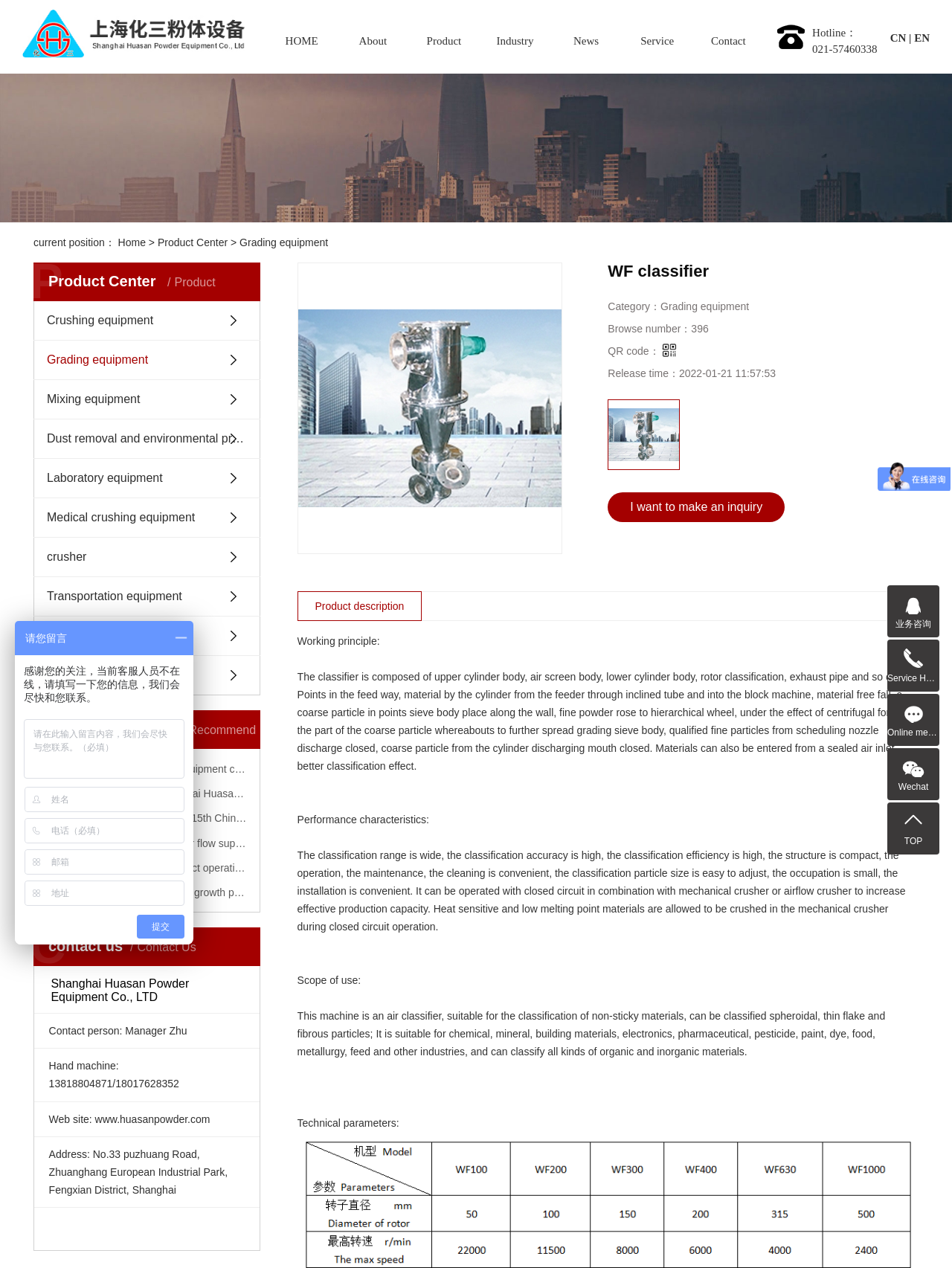Give a succinct answer to this question in a single word or phrase: 
What is the product category of WF classifier?

Grading equipment